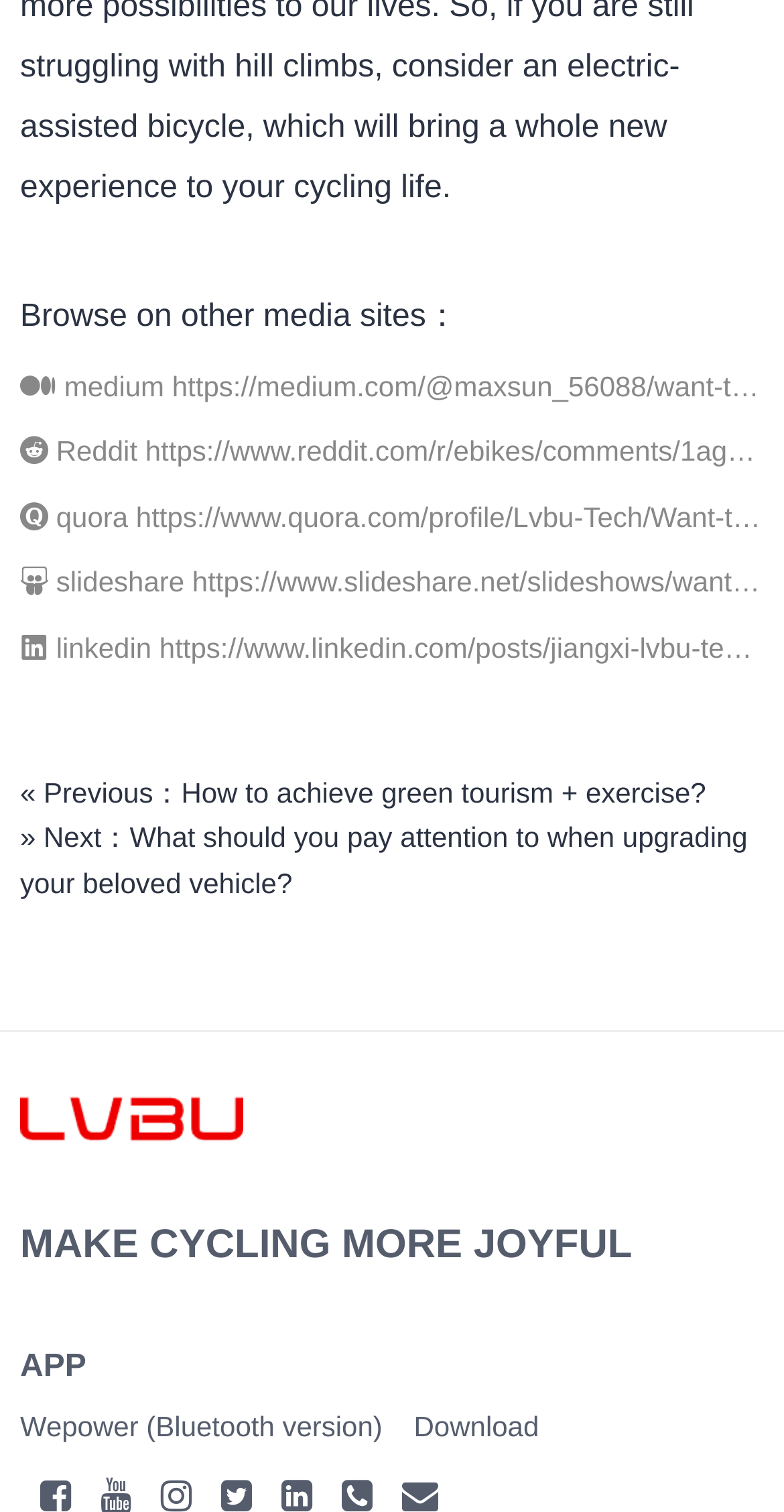Please specify the bounding box coordinates of the clickable region necessary for completing the following instruction: "Visit Reddit". The coordinates must consist of four float numbers between 0 and 1, i.e., [left, top, right, bottom].

[0.072, 0.288, 0.175, 0.309]